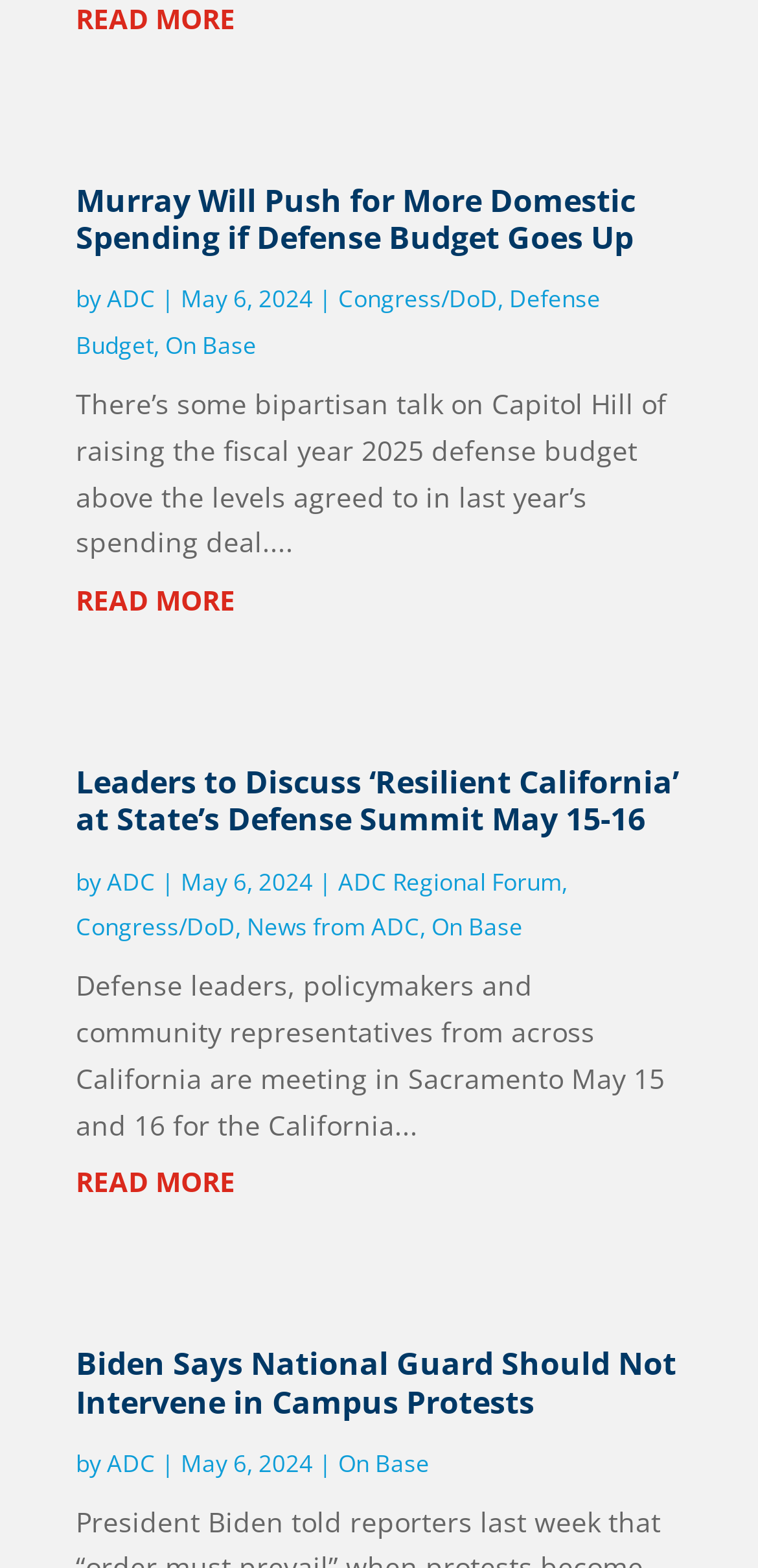How many articles are on this webpage?
Examine the image and give a concise answer in one word or a short phrase.

3